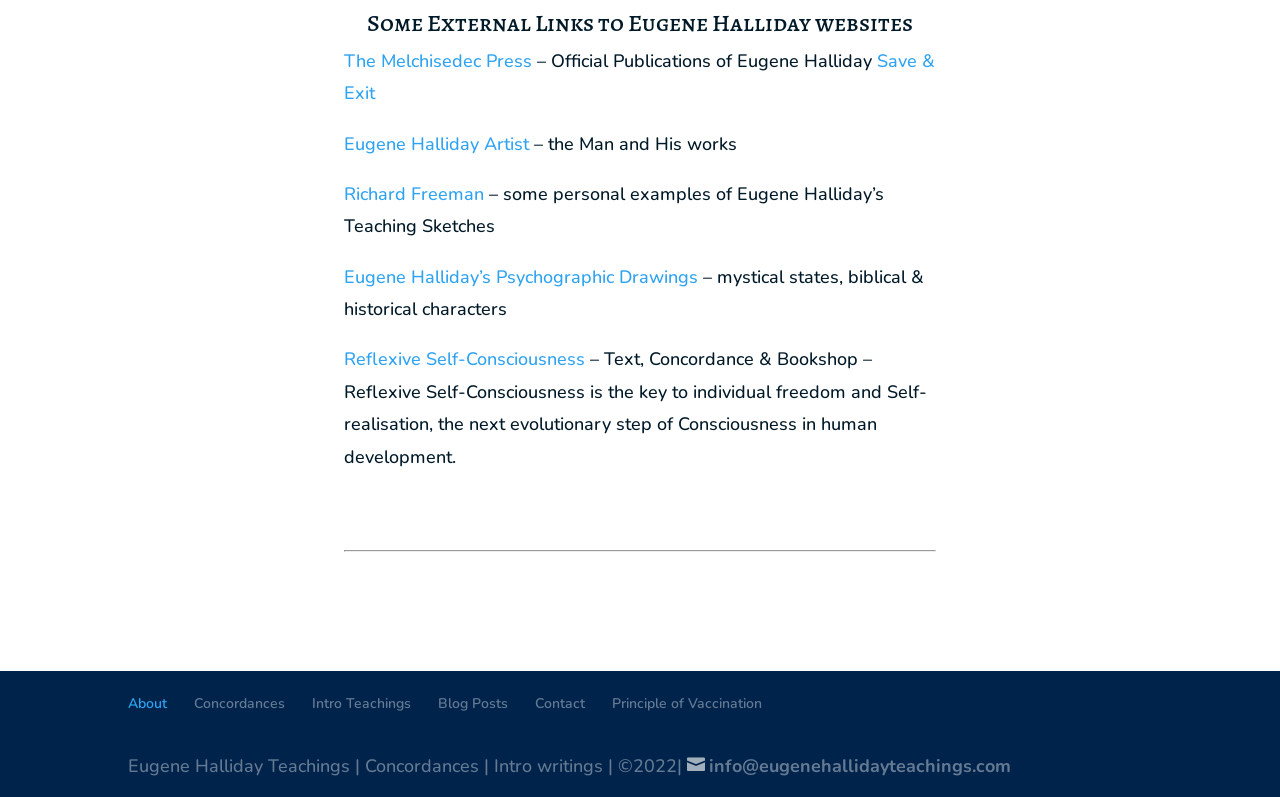Bounding box coordinates should be provided in the format (top-left x, top-left y, bottom-right x, bottom-right y) with all values between 0 and 1. Identify the bounding box for this UI element: About

[0.1, 0.87, 0.13, 0.894]